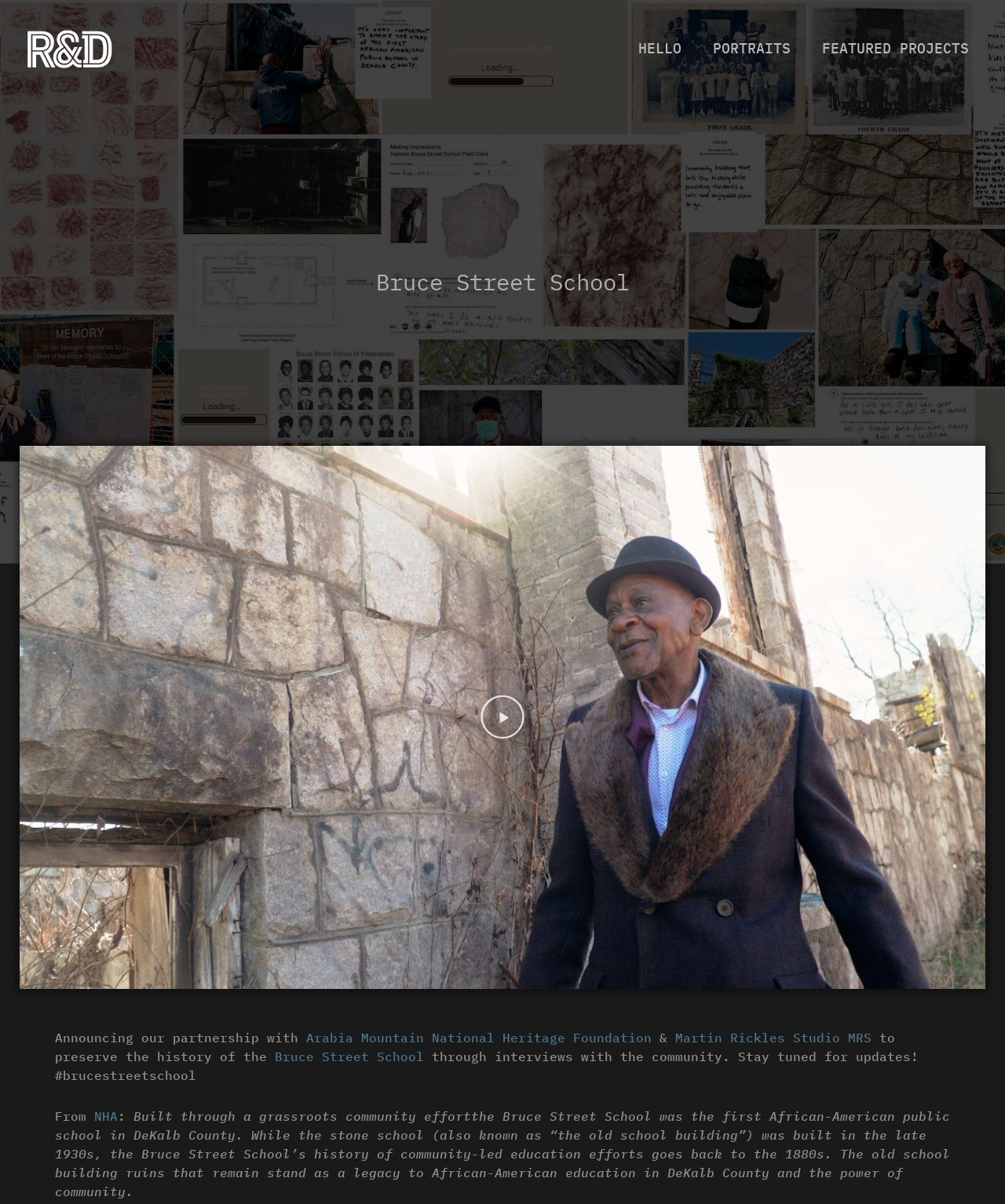Please provide a comprehensive answer to the question based on the screenshot: What is the name of the studio?

I found the answer by looking at the link element with the text 'Martin Rickles Studio MRS' which is located next to the text 'Arabia Mountain National Heritage Foundation'.